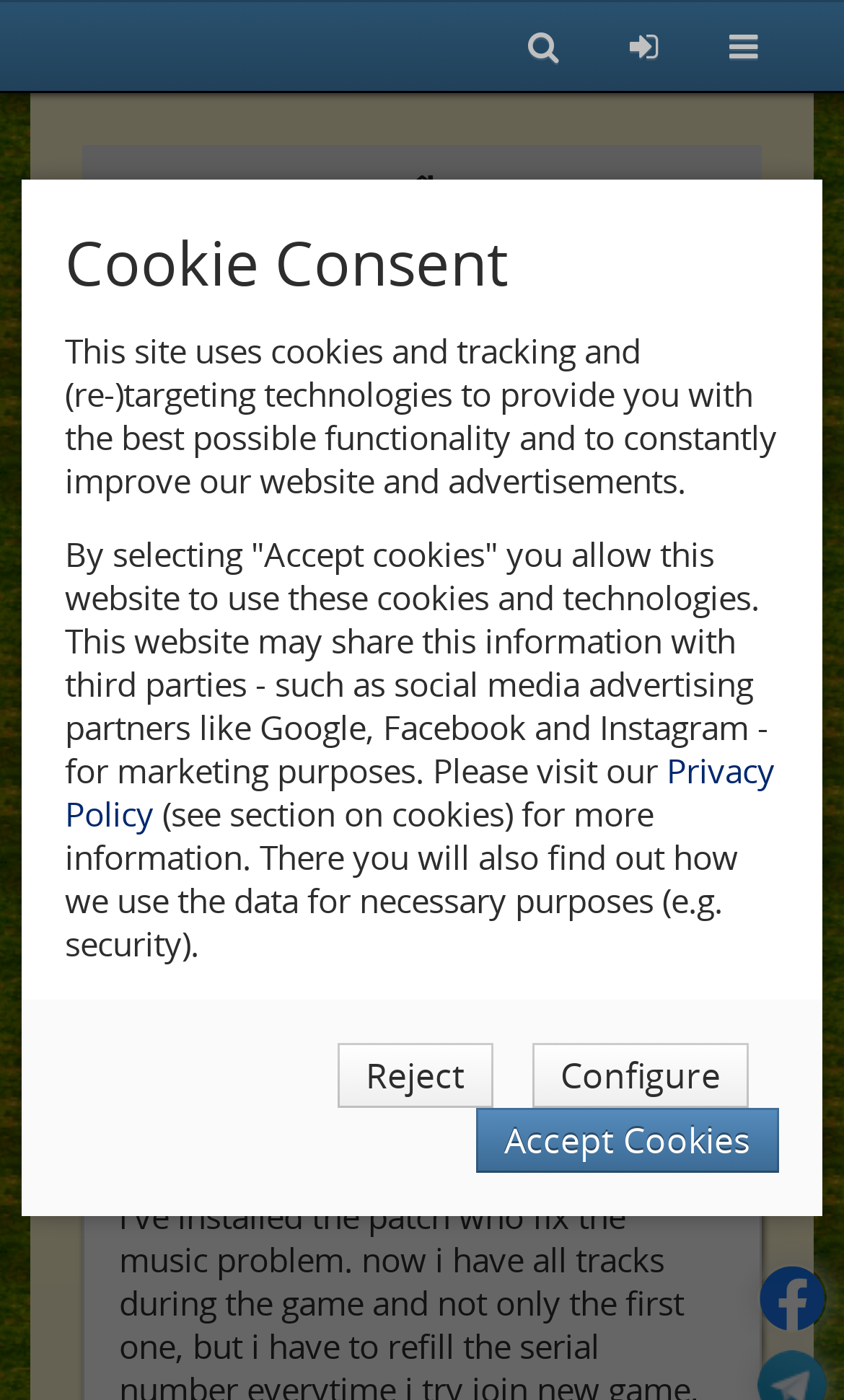What is the username of the user?
Can you provide an in-depth and detailed response to the question?

I found the username by looking at the link element with the text 'simocane' which is located at the top of the page, indicating that it is the username of the user.